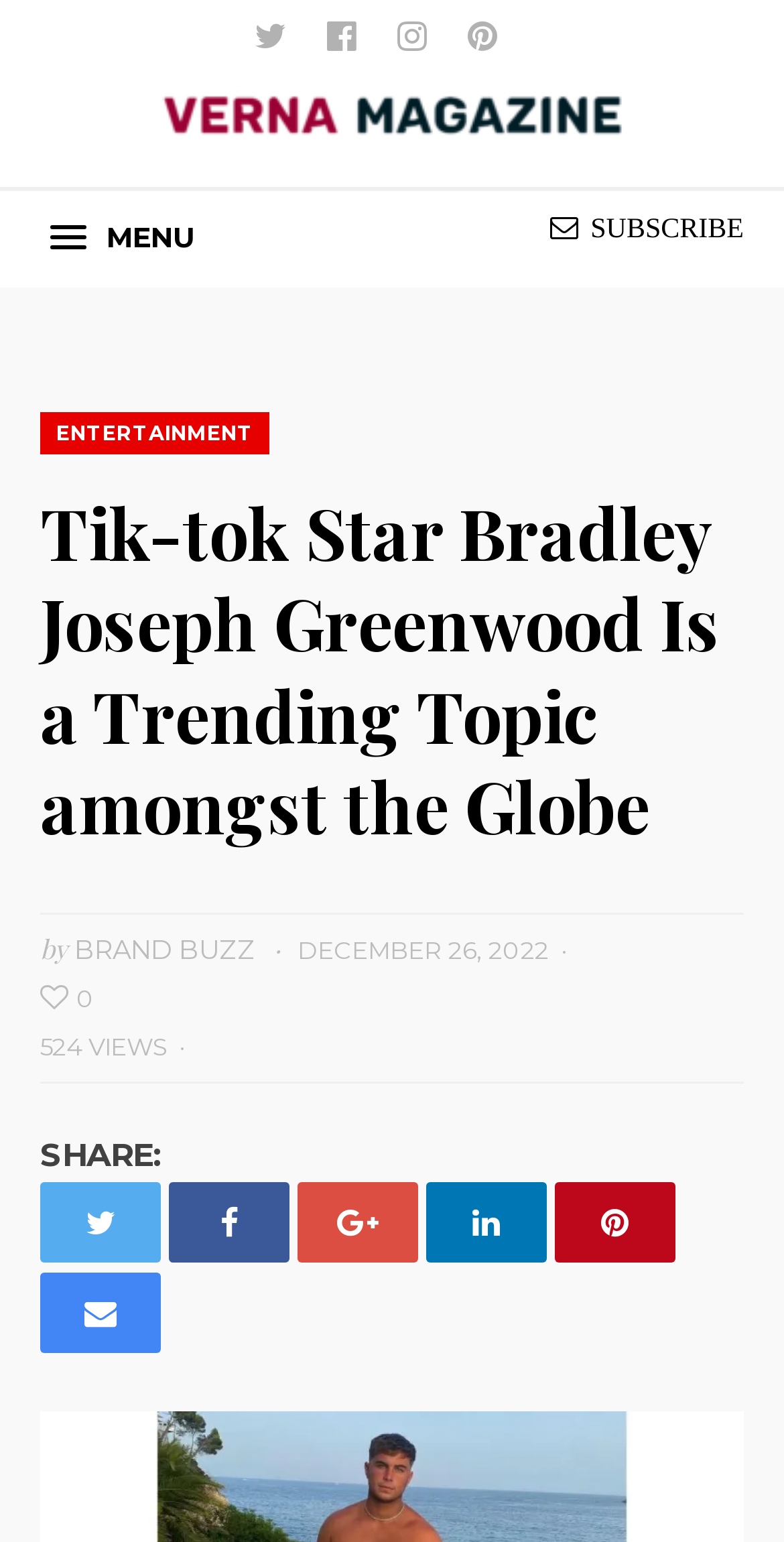Find the bounding box coordinates of the element you need to click on to perform this action: 'View ENTERTAINMENT'. The coordinates should be represented by four float values between 0 and 1, in the format [left, top, right, bottom].

[0.051, 0.267, 0.344, 0.294]